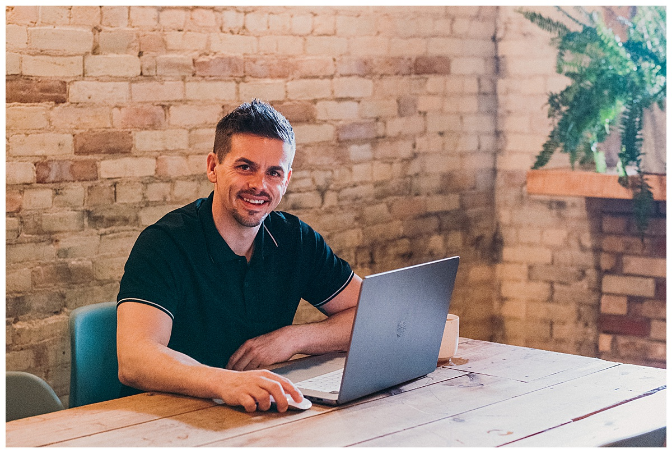What type of walls are in the workspace?
Please answer the question with a single word or phrase, referencing the image.

Exposed brick